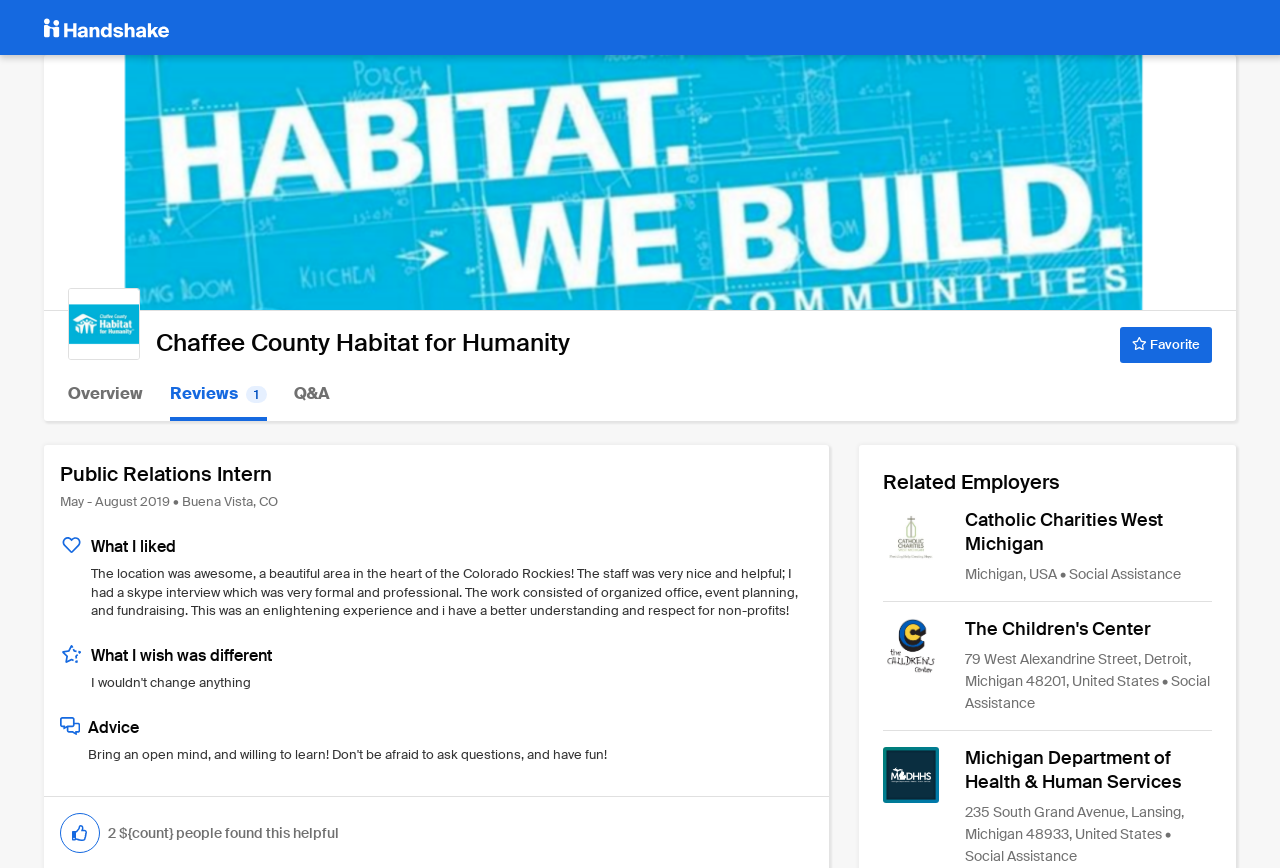Identify and provide the text content of the webpage's primary headline.

Chaffee County Habitat for Humanity